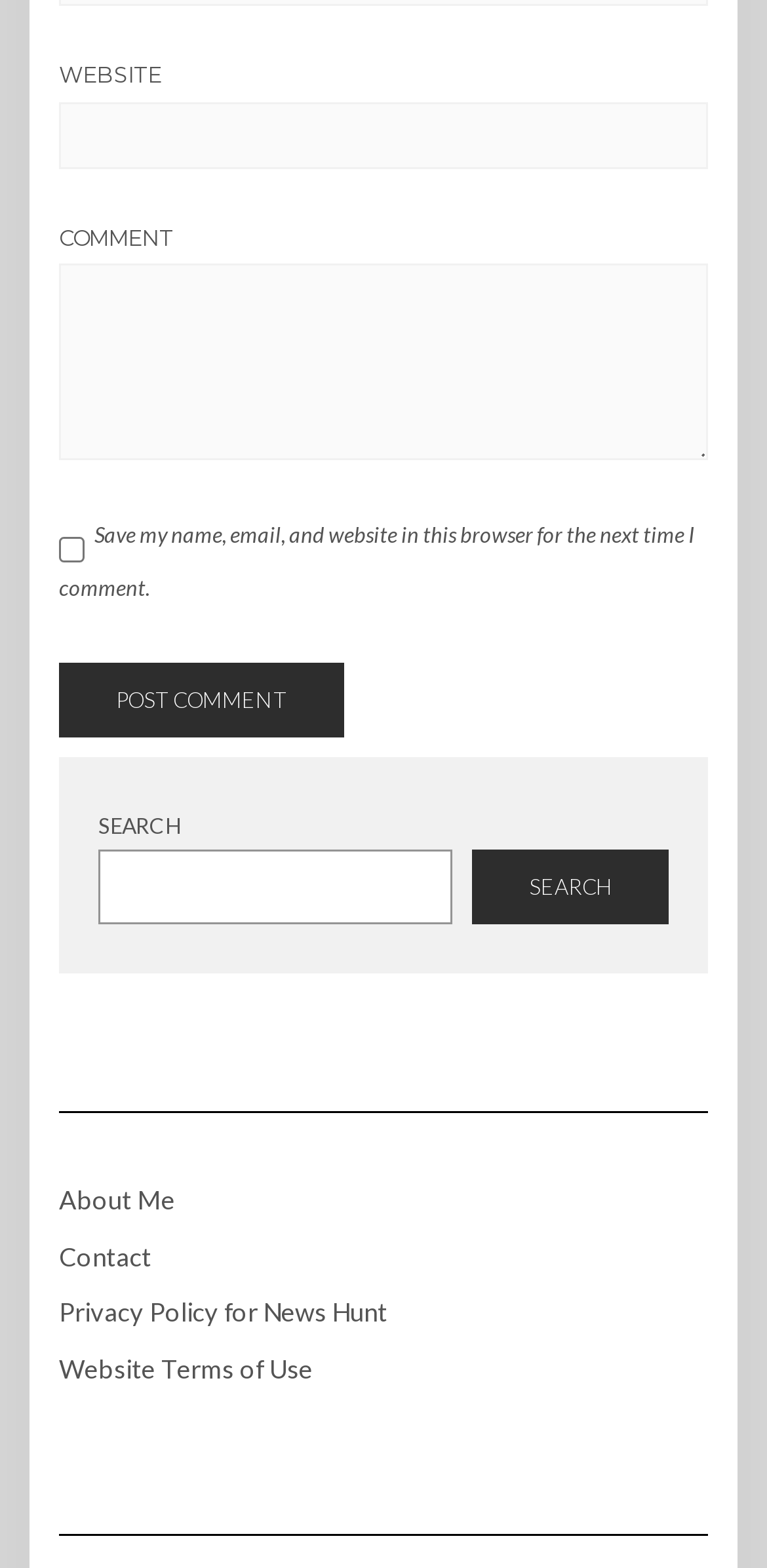From the screenshot, find the bounding box of the UI element matching this description: "Search". Supply the bounding box coordinates in the form [left, top, right, bottom], each a float between 0 and 1.

[0.615, 0.542, 0.872, 0.59]